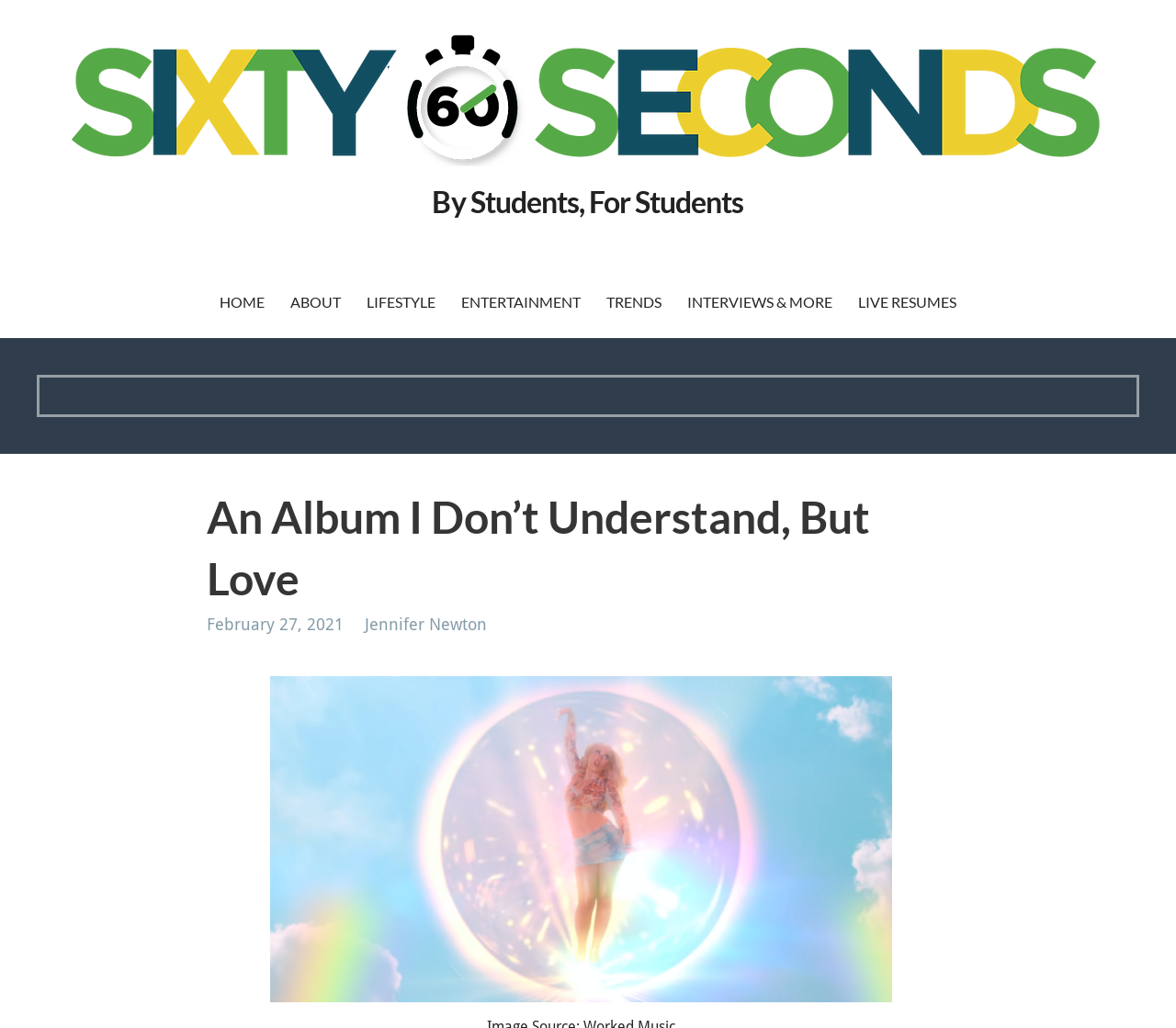Describe all the visual and textual components of the webpage comprehensively.

This webpage appears to be a blog post or article about an album, with the title "An Album I Don't Understand, But Love". At the top of the page, there is a header section with a logo or icon labeled "By Students, For Students" accompanied by a link with the same text. Below this, there is a navigation menu with links to different sections of the website, including "HOME", "ABOUT", "LIFESTYLE", "ENTERTAINMENT", "TRENDS", and "INTERVIEWS & MORE".

The main content of the page is a single article, which is headed by a large title "An Album I Don’t Understand, But Love" and a subtitle indicating the date of publication, "February 27, 2021". The author of the article, "Jennifer Newton", is credited below the title. The article itself is not summarized in the accessibility tree, but it likely contains the author's thoughts and opinions about the album.

To the right of the navigation menu, there is a link to "LIVE RESUMES", which may be a related resource or a call to action. At the very top of the page, there is another link to "By Students, For Students", which may be a duplicate of the logo link or a separate navigation element.